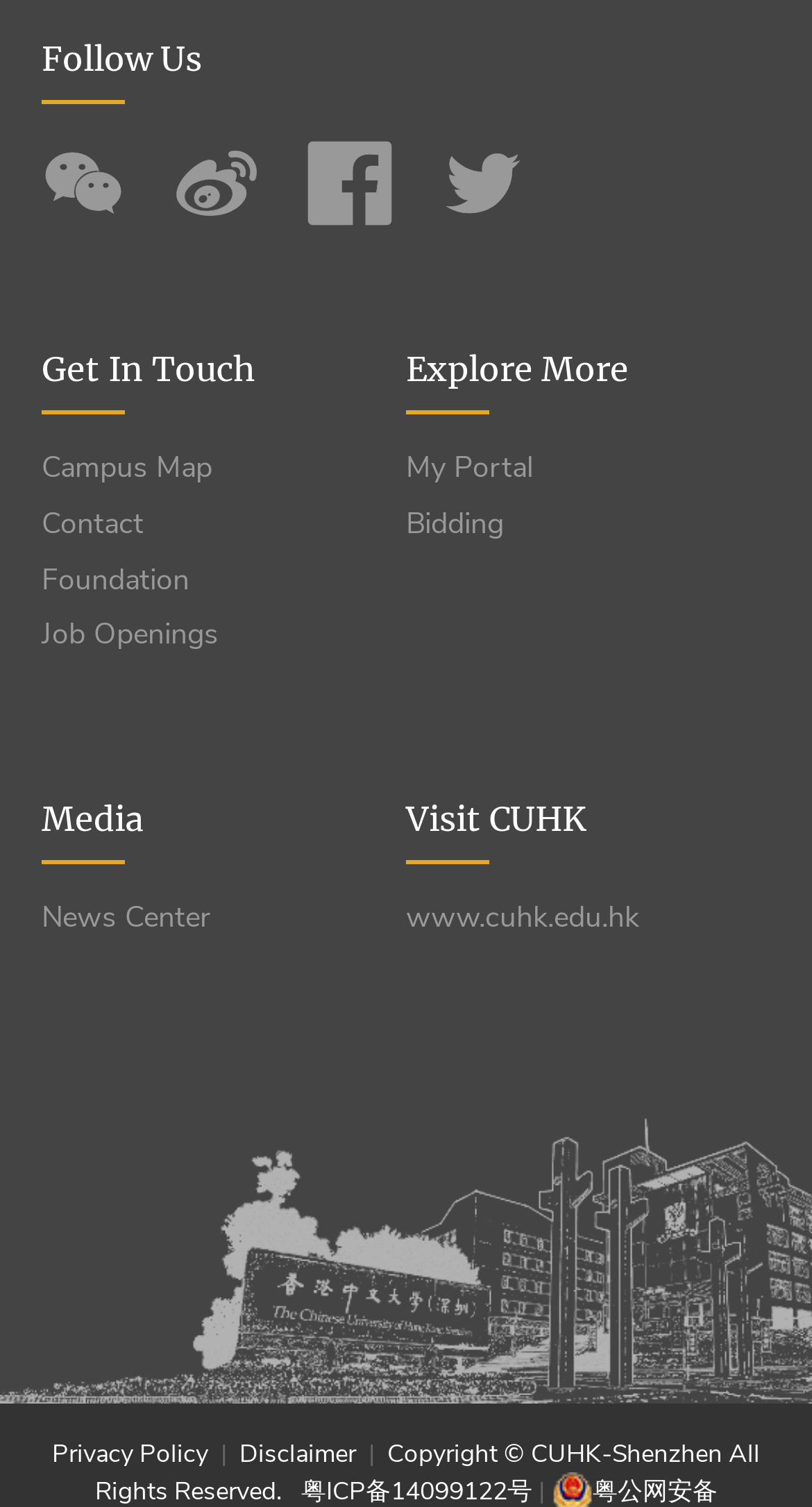Refer to the image and provide a thorough answer to this question:
What is the purpose of the image at the bottom?

The image at the bottom of the webpage does not have any OCR text or element description, so its purpose is unknown. However, it is likely a decorative element or a logo.